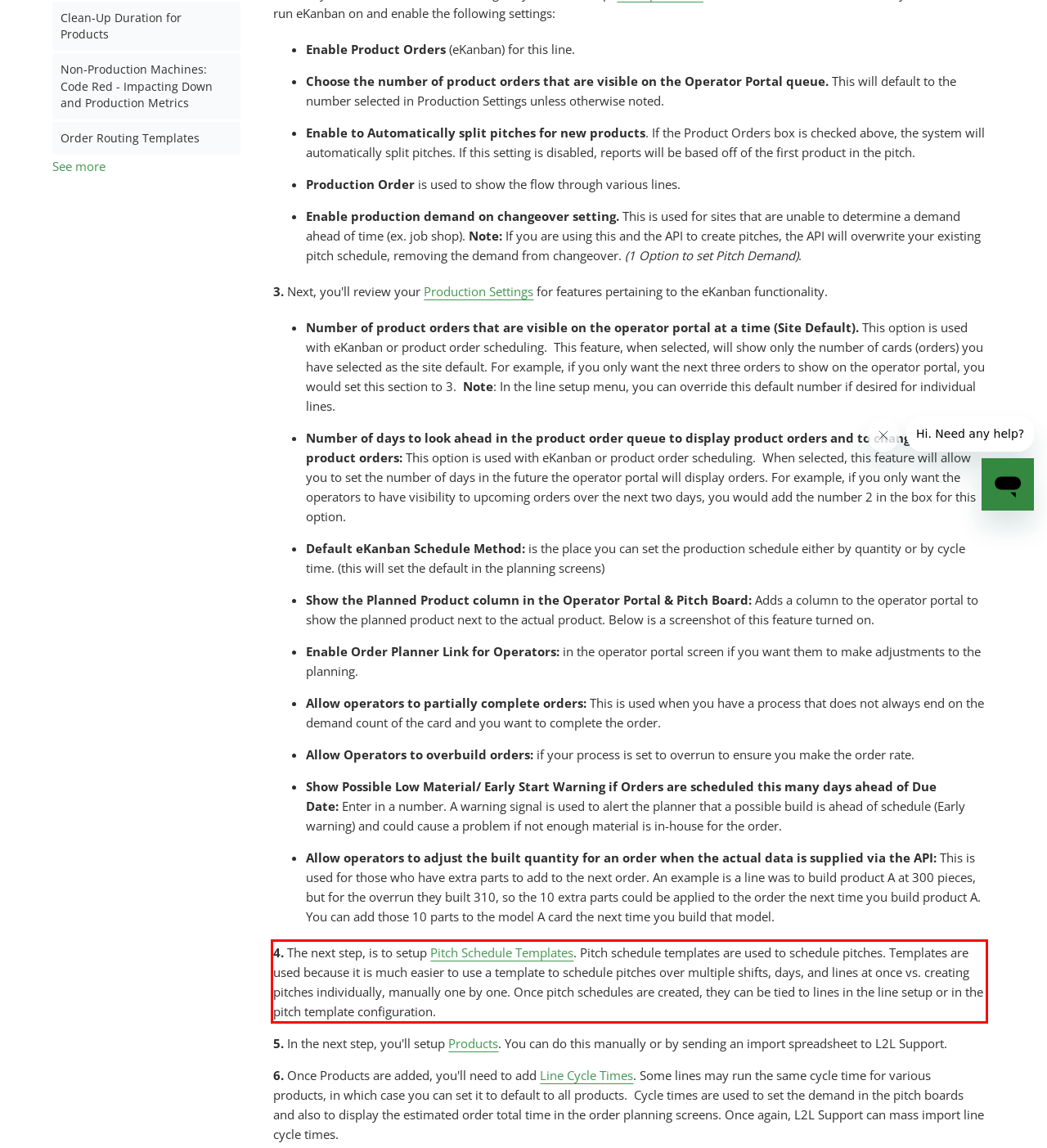You have a webpage screenshot with a red rectangle surrounding a UI element. Extract the text content from within this red bounding box.

4. The next step, is to setup Pitch Schedule Templates. Pitch schedule templates are used to schedule pitches. Templates are used because it is much easier to use a template to schedule pitches over multiple shifts, days, and lines at once vs. creating pitches individually, manually one by one. Once pitch schedules are created, they can be tied to lines in the line setup or in the pitch template configuration.